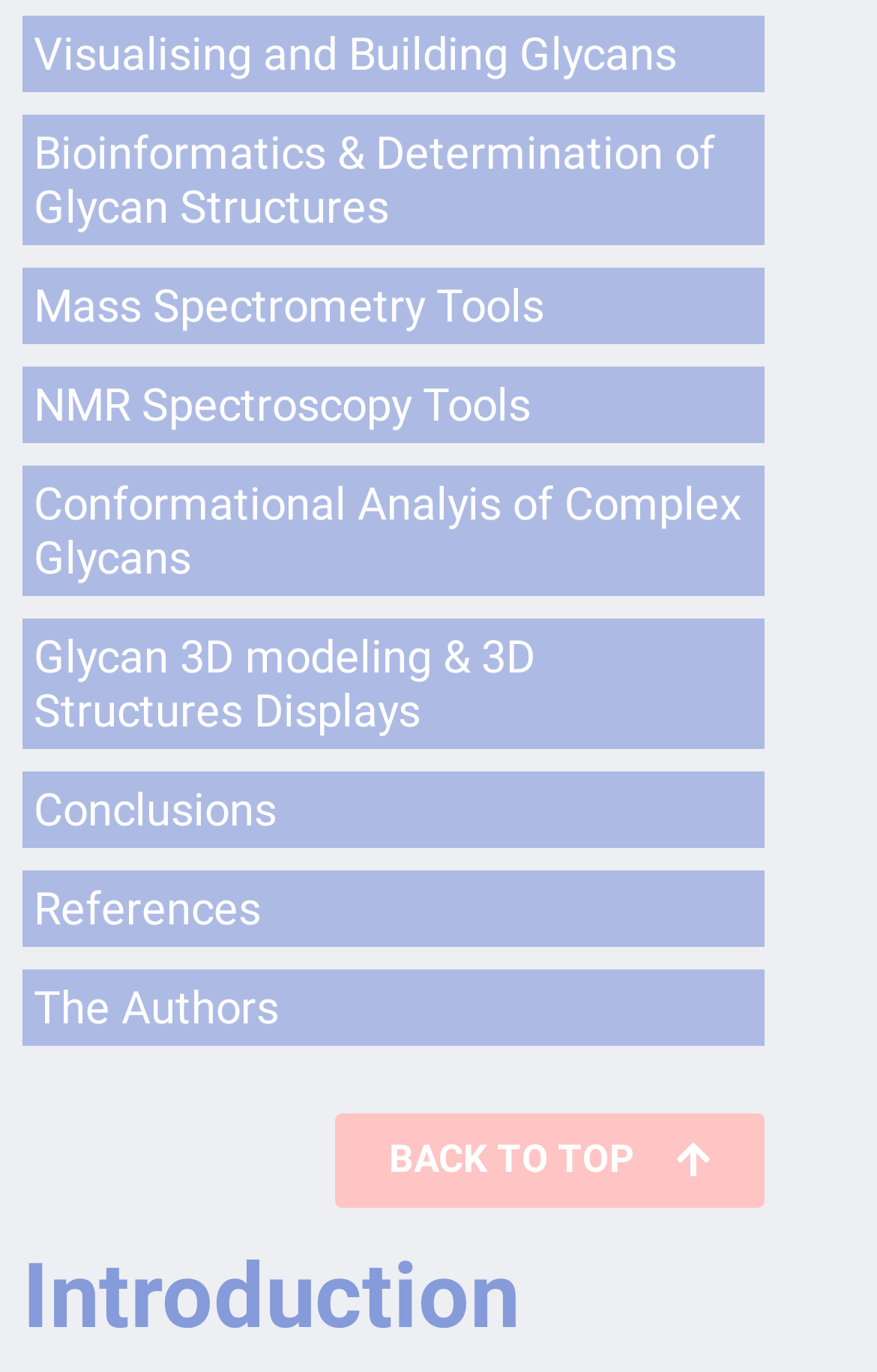Determine the bounding box for the UI element that matches this description: "References".

[0.026, 0.635, 0.872, 0.69]